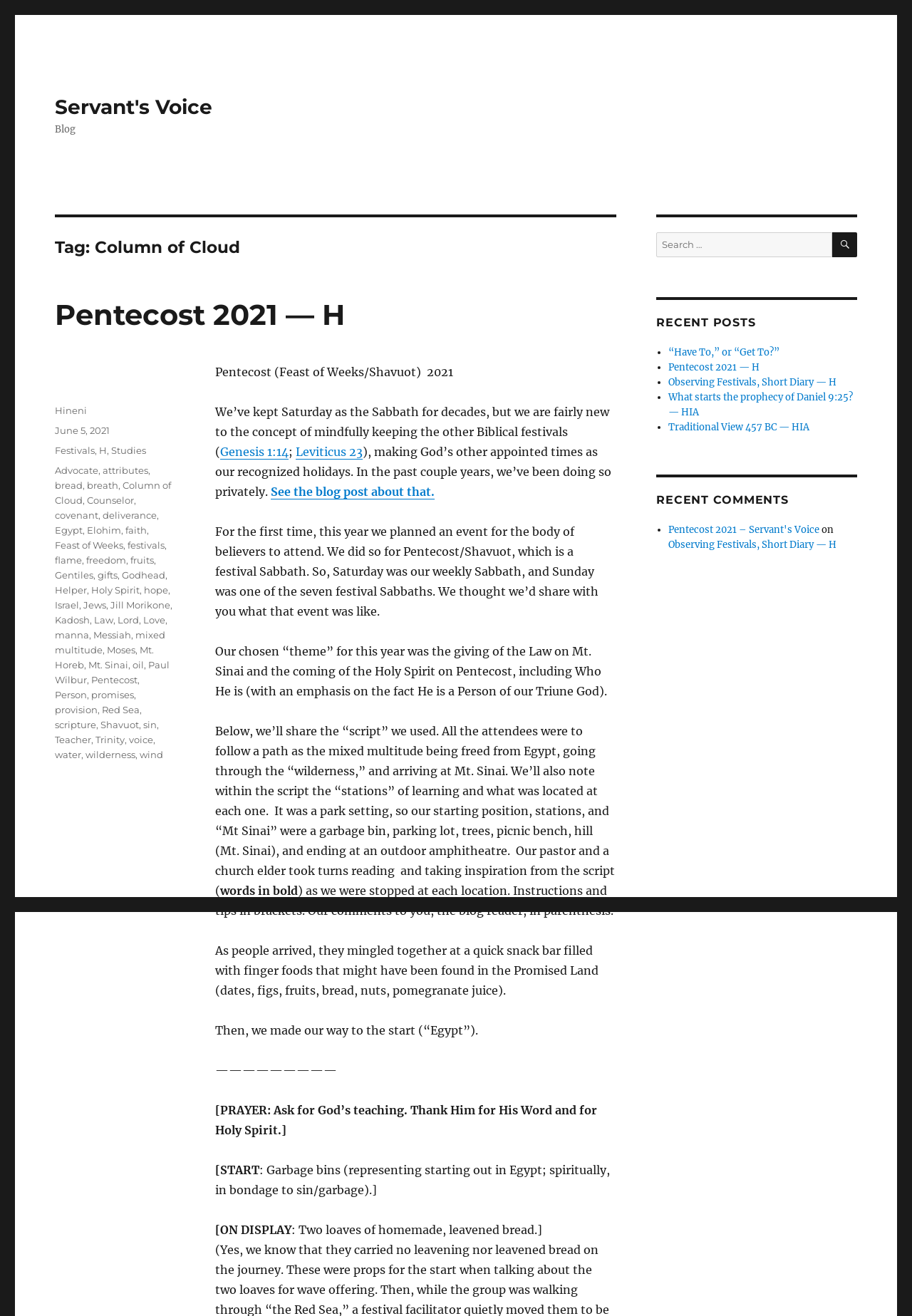Please answer the following question using a single word or phrase: 
What is the date of the blog post?

June 5, 2021